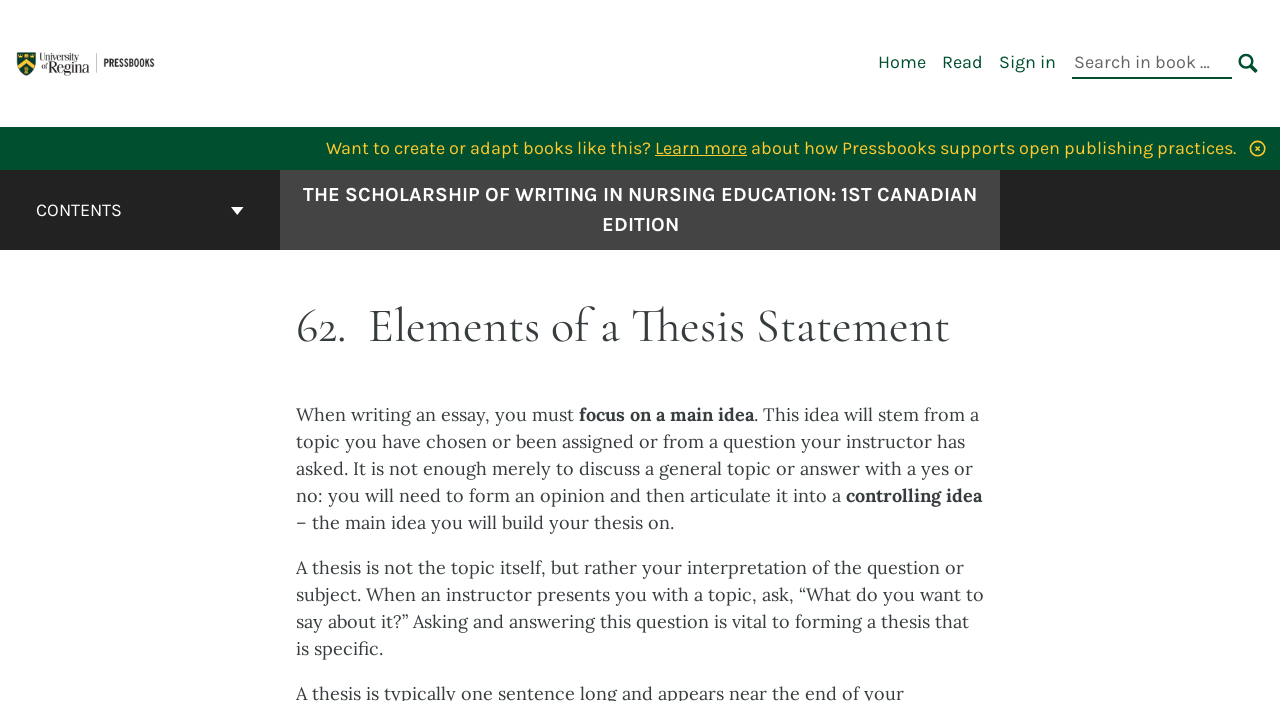Bounding box coordinates must be specified in the format (top-left x, top-left y, bottom-right x, bottom-right y). All values should be floating point numbers between 0 and 1. What are the bounding box coordinates of the UI element described as: Search

[0.966, 0.072, 0.984, 0.11]